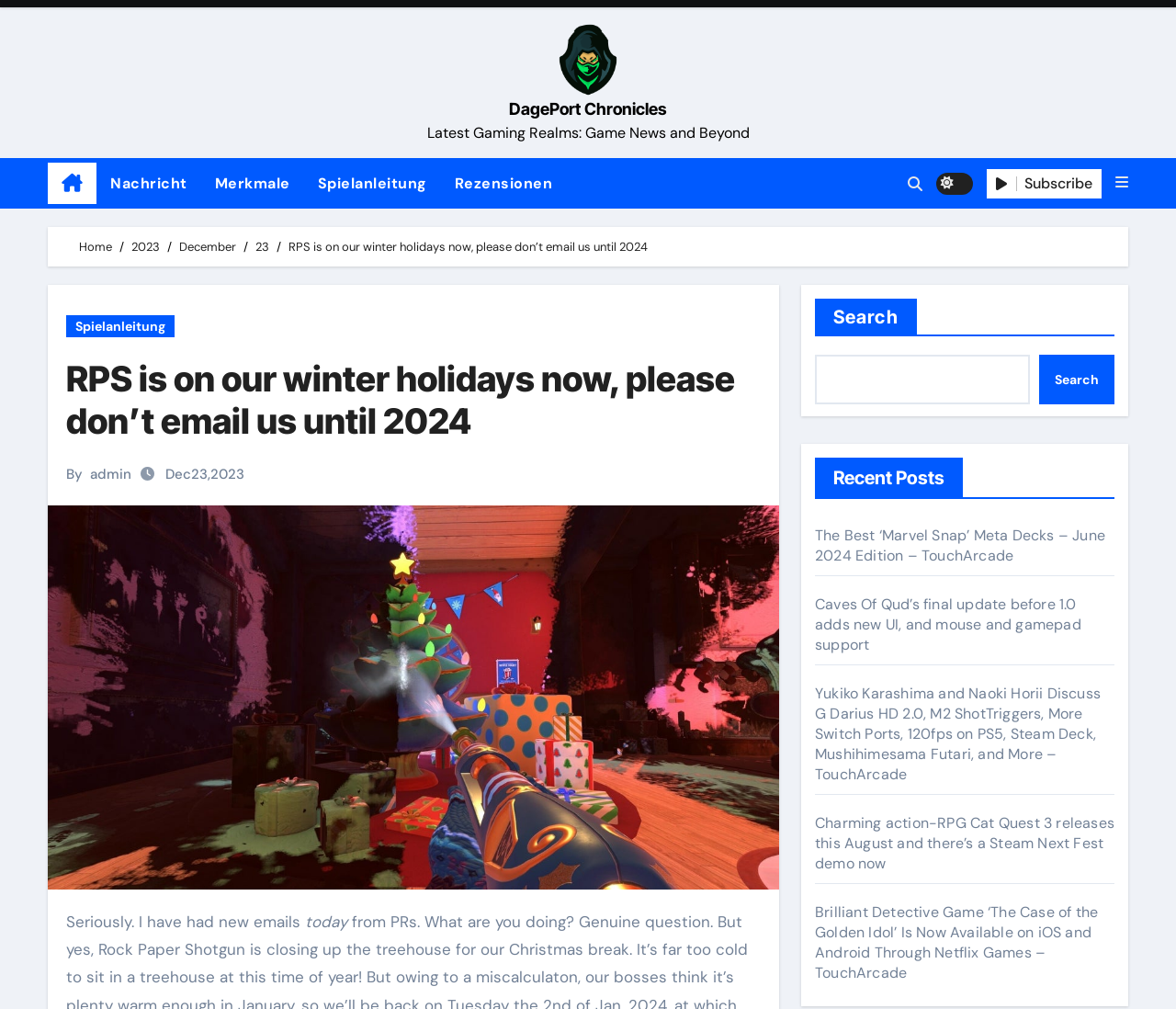Please locate the bounding box coordinates for the element that should be clicked to achieve the following instruction: "Click on the 'DagePort Chronicles' link". Ensure the coordinates are given as four float numbers between 0 and 1, i.e., [left, top, right, bottom].

[0.468, 0.028, 0.532, 0.086]